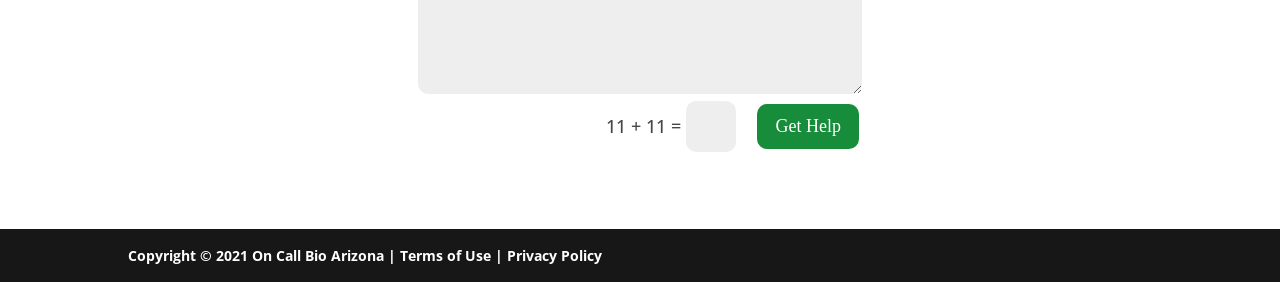Identify and provide the bounding box for the element described by: "Get Help".

[0.589, 0.357, 0.673, 0.538]